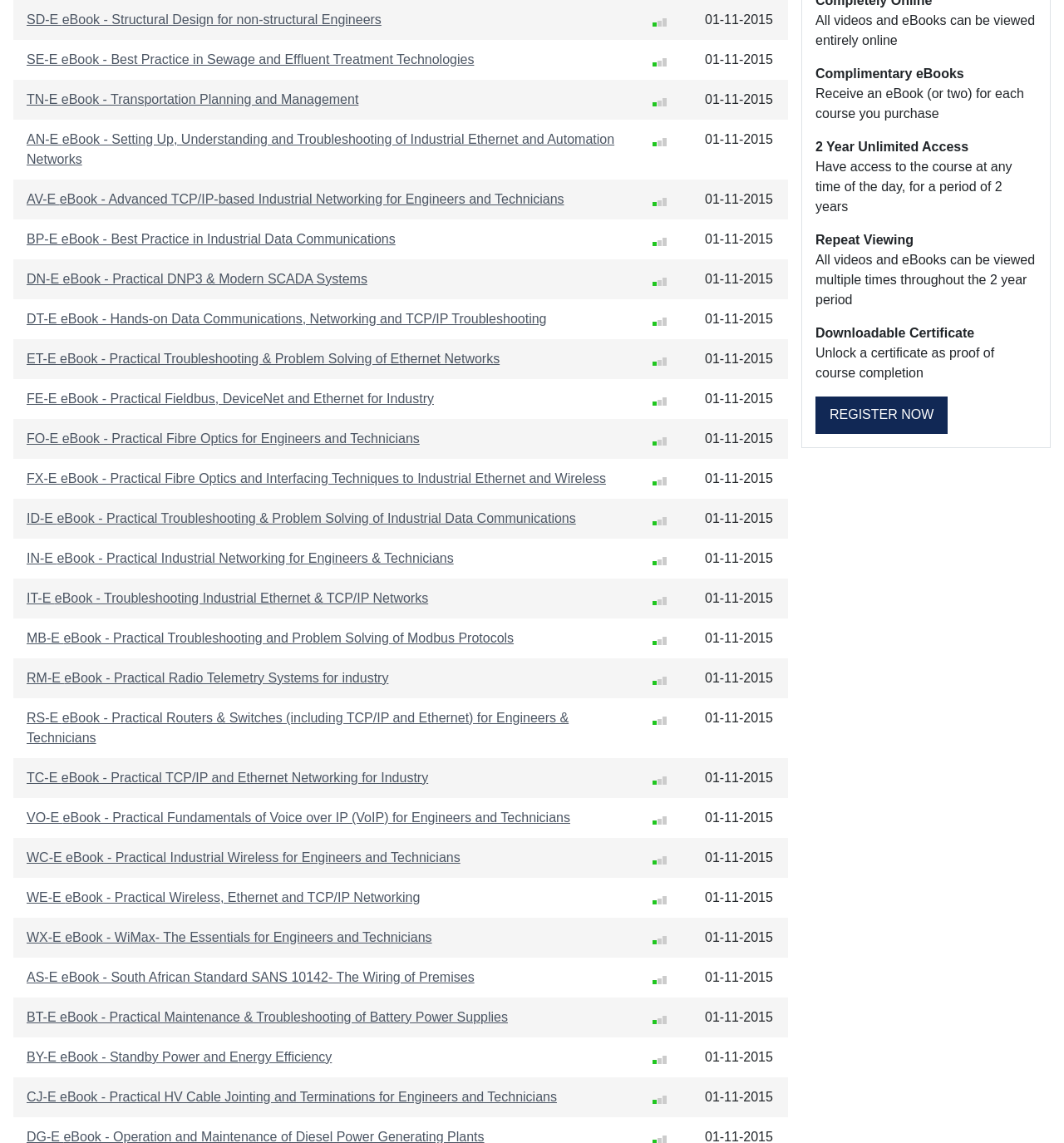What is the date of the latest eBook?
Please look at the screenshot and answer using one word or phrase.

01-11-2015